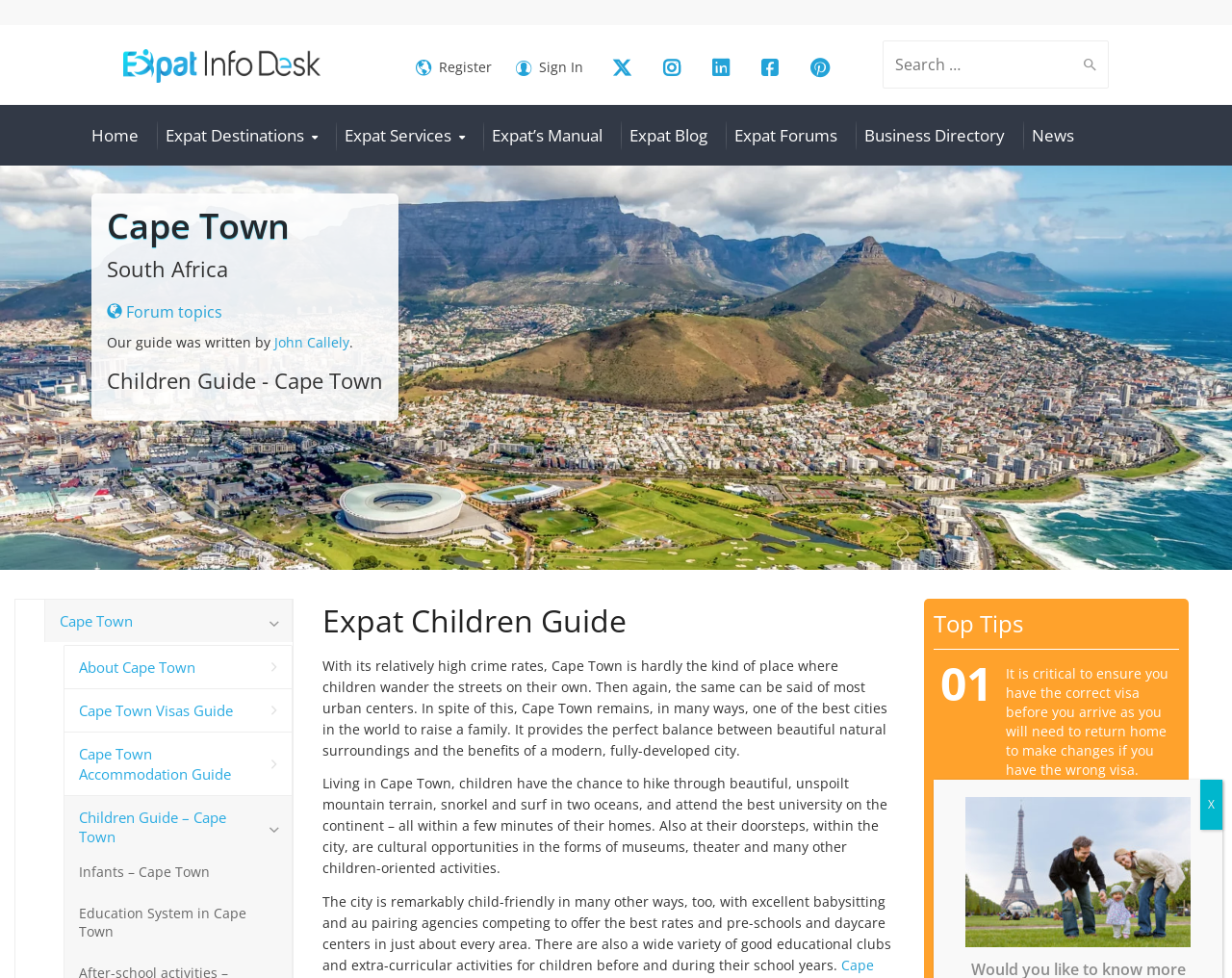Please study the image and answer the question comprehensively:
What is the name of the website?

I determined the answer by looking at the link element with the text 'Expat Info Desk' and an image with the same name, which suggests that it is the name of the website.